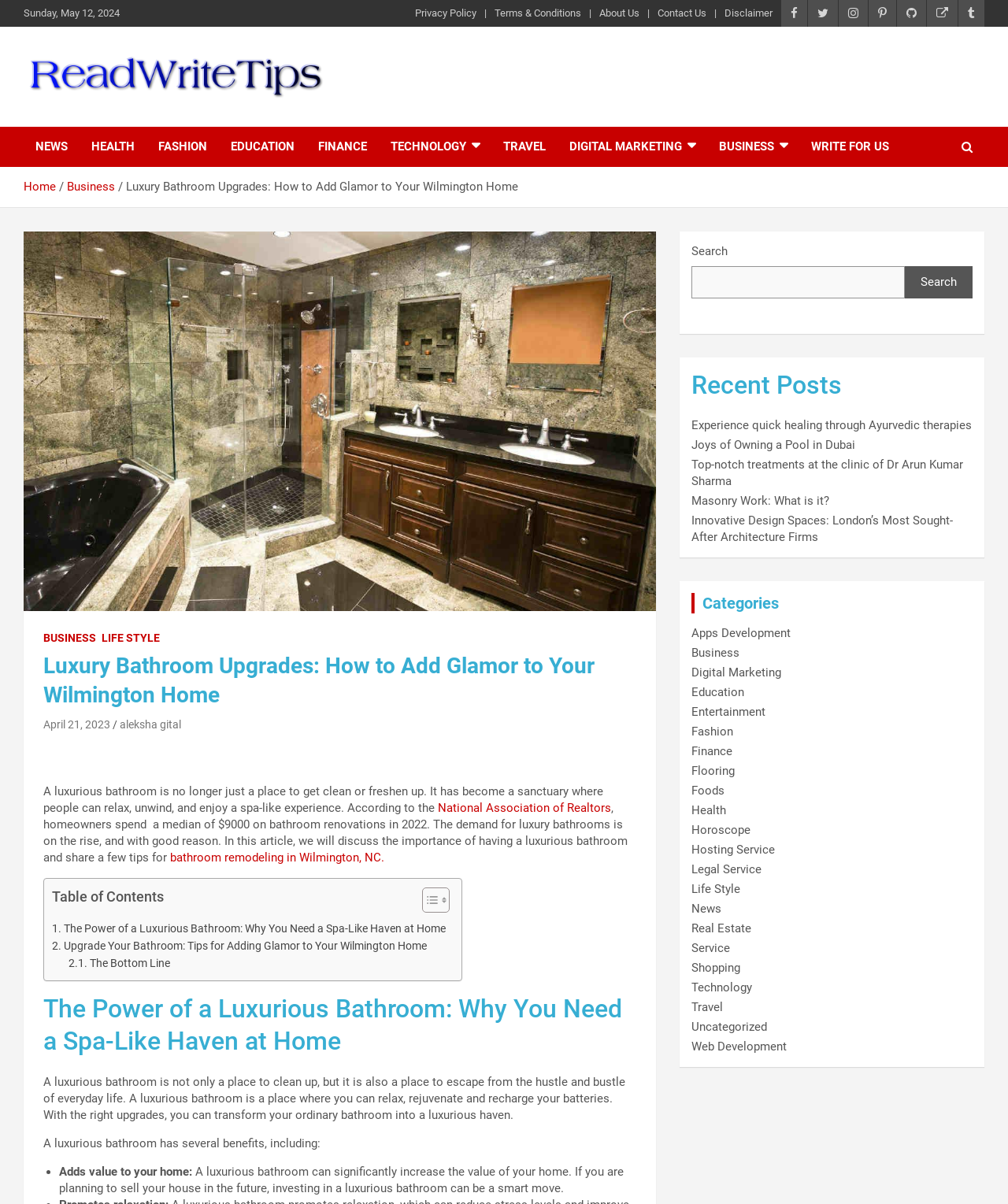Locate and extract the headline of this webpage.

Luxury Bathroom Upgrades: How to Add Glamor to Your Wilmington Home